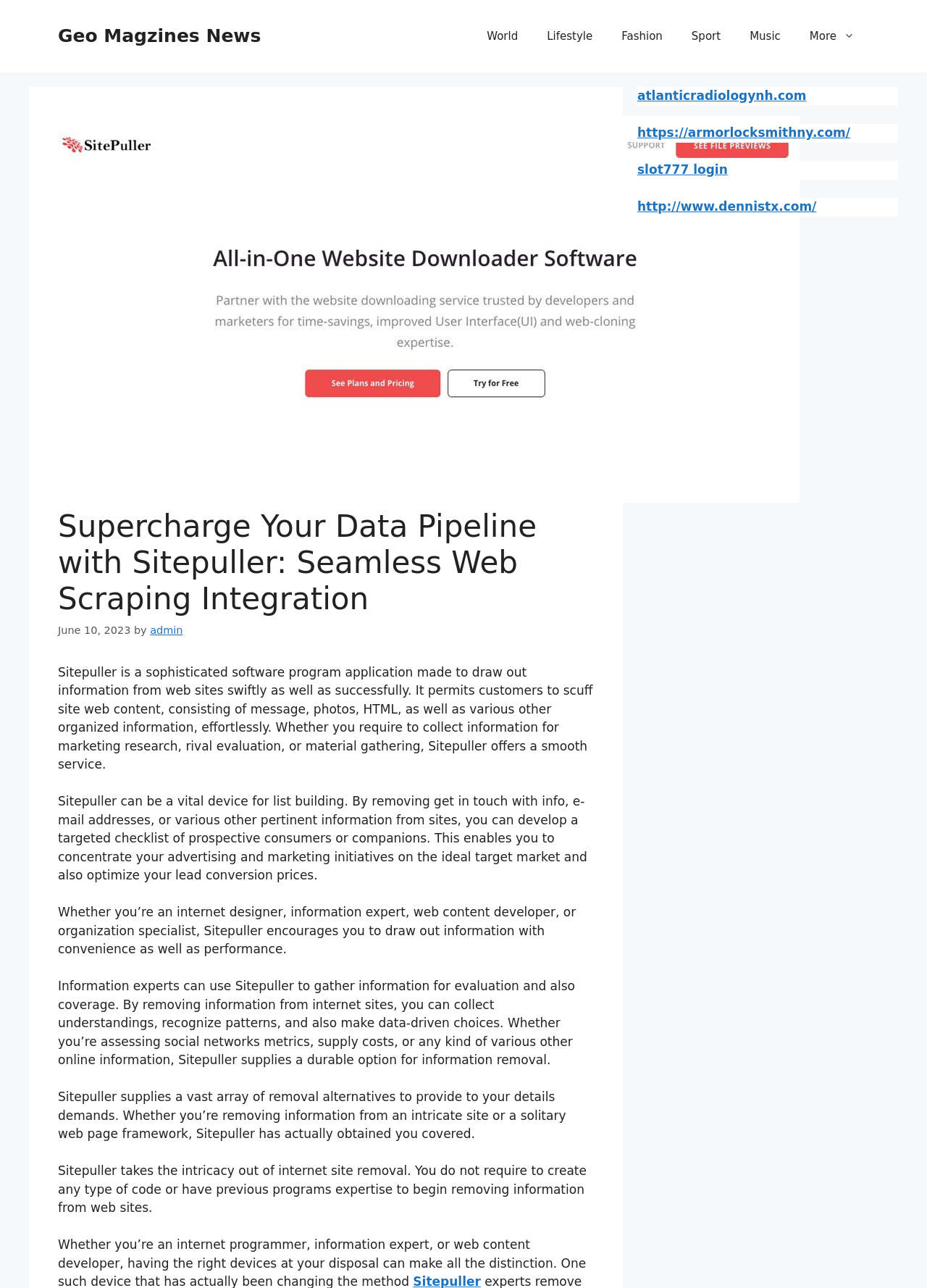Summarize the webpage comprehensively, mentioning all visible components.

The webpage is about Sitepuller, a software program for web scraping and data extraction. At the top, there is a banner with the text "Site" and a link to "Geo Magzines News" on the right side. Below the banner, there is a navigation menu with links to various categories such as "World", "Lifestyle", "Fashion", "Sport", "Music", and "More".

The main content area is divided into two sections. On the left side, there is a header with the title "Supercharge Your Data Pipeline with Sitepuller: Seamless Web Scraping Integration" and a timestamp "June 10, 2023" below it. The author's name "admin" is also mentioned.

The main content is a series of paragraphs that describe the features and benefits of Sitepuller. The text explains that Sitepuller is a sophisticated software program that allows users to extract information from websites quickly and efficiently. It can be used for various purposes such as marketing research, competitor analysis, and content gathering. The software can also be used for lead generation by extracting contact information from websites.

The text also highlights the ease of use of Sitepuller, stating that it does not require any coding knowledge or programming expertise. Additionally, it mentions that Sitepuller provides a robust solution for data extraction and can be used by various professionals such as web developers, data analysts, content creators, and business specialists.

On the right side of the main content area, there are four complementary links to external websites, including atlanticradiologynh.com, armorlocksmithny.com, slot777 login, and dennistx.com.